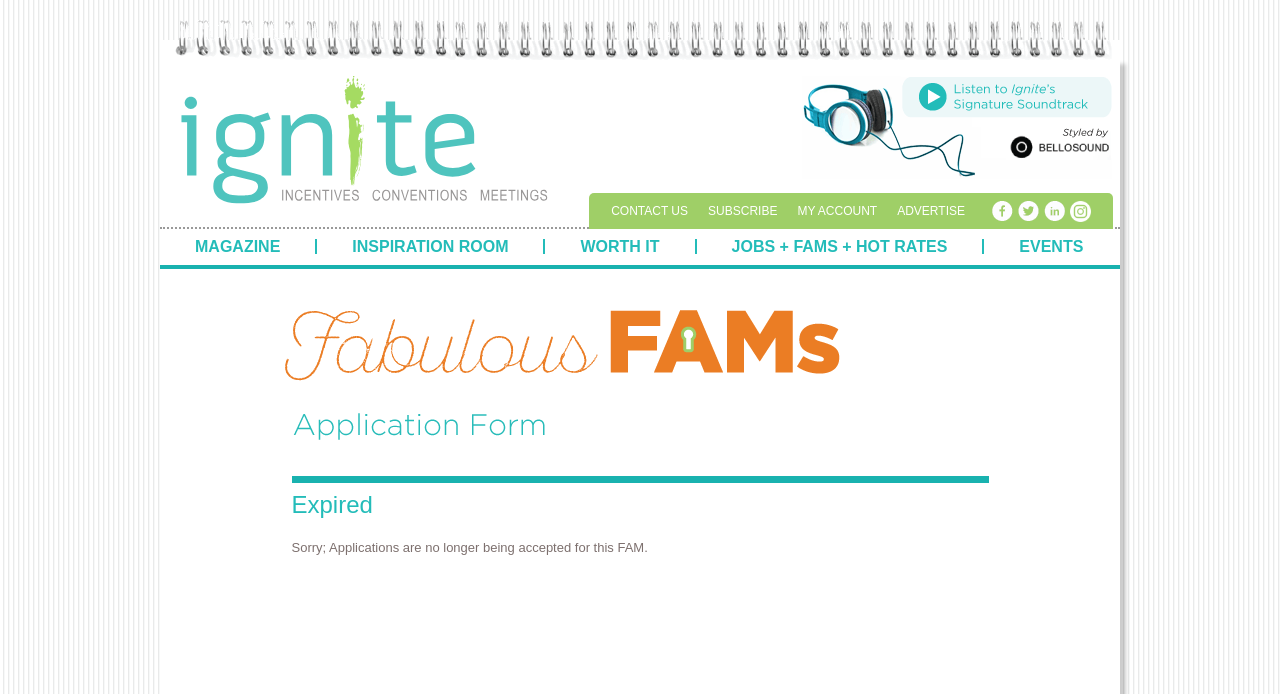Create a detailed narrative describing the layout and content of the webpage.

The webpage appears to be a magazine's website, specifically the application page for a FAM (Families) program. At the top, there is a navigation menu with links to various sections, including "CONTACT US", "SUBSCRIBE", "MY ACCOUNT", "ADVERTISE", and social media platforms like "FACEBOOK", "TWITTER", "LINKEDIN", and "INSTAGRAM". These links are positioned horizontally, with "CONTACT US" on the left and "INSTAGRAM" on the right.

Below the navigation menu, there is a prominent link to "Ignite Magazine" with an accompanying image. To the right of this link, there are three columns of text: "MAGAZINE", "INSPIRATION ROOM", and "JOBS + FAMS + HOT RATES". These columns are positioned vertically, with "MAGAZINE" at the top left, "INSPIRATION ROOM" in the middle, and "JOBS + FAMS + HOT RATES" at the bottom right.

Further down the page, there is a heading that reads "Expired", indicating that the application period for the FAM program has ended. Below this heading, there is a message that states, "Sorry; Applications are no longer being accepted for this FAM." This message is positioned near the bottom of the page.

Additionally, there are a few links scattered throughout the page, including "Listen to Bellosound via SoundCloud music player", "Visit Bellosound's Website", and "WORTH IT". These links are positioned in various locations, with "Listen to Bellosound via SoundCloud music player" near the top right and "WORTH IT" in the middle of the page.